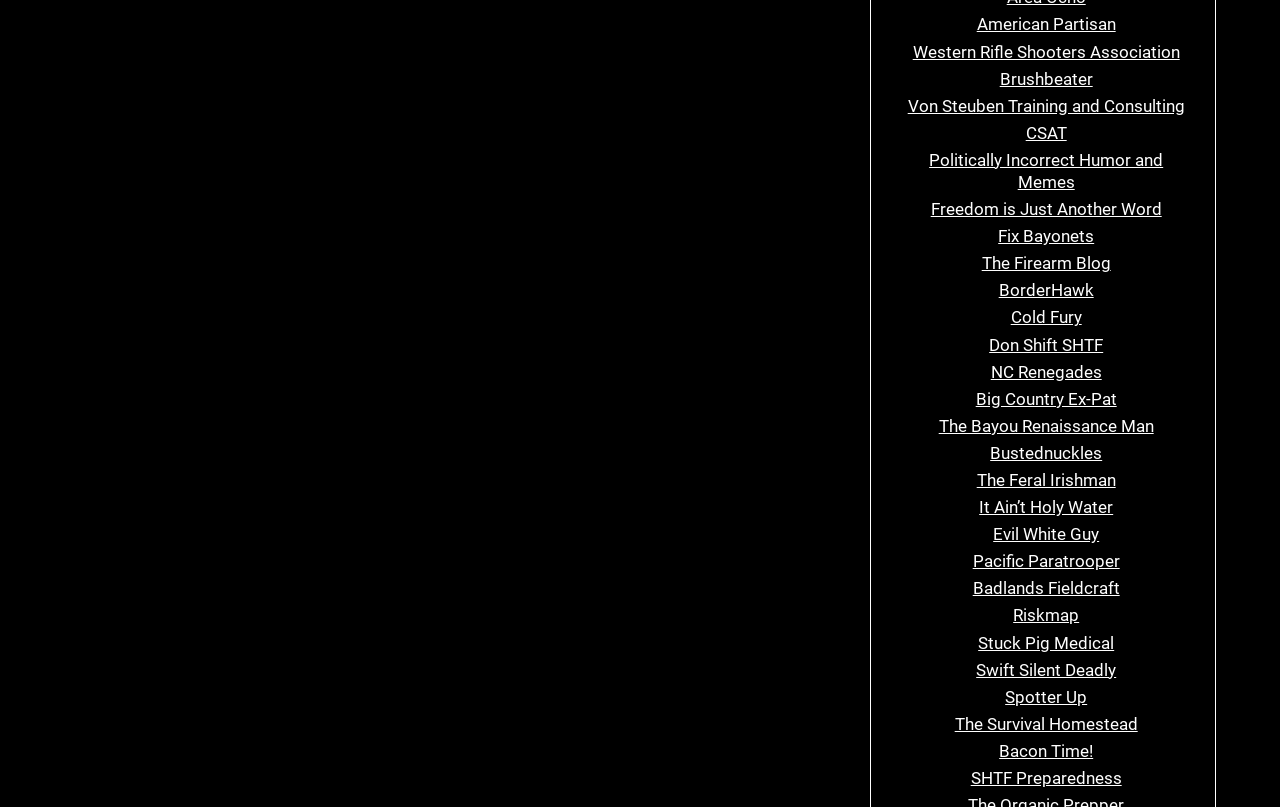Locate the bounding box coordinates of the region to be clicked to comply with the following instruction: "read recent post about Timmy Mc’s Uncommon Household". The coordinates must be four float numbers between 0 and 1, in the form [left, top, right, bottom].

None